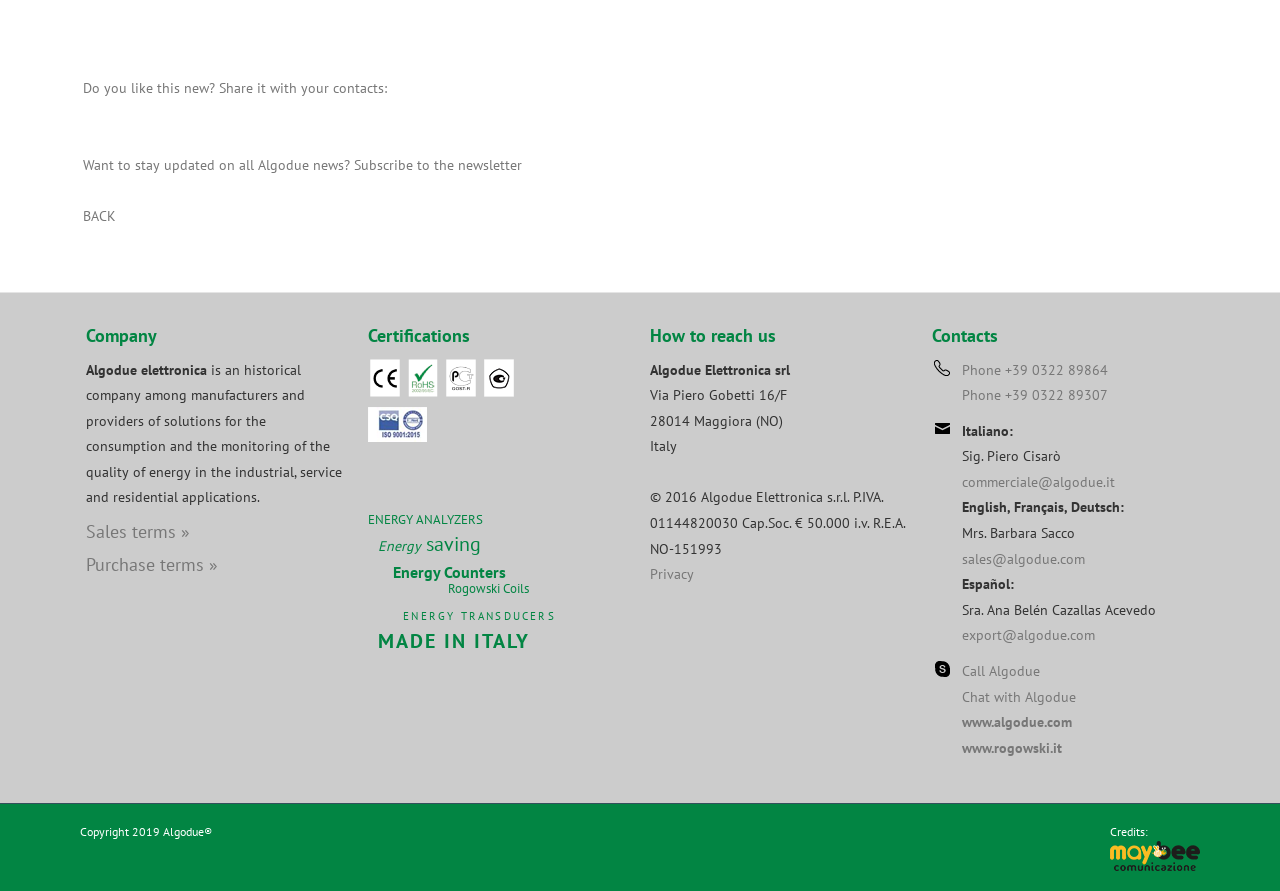Please locate the bounding box coordinates of the element's region that needs to be clicked to follow the instruction: "Chat with Algodue". The bounding box coordinates should be provided as four float numbers between 0 and 1, i.e., [left, top, right, bottom].

[0.751, 0.772, 0.84, 0.792]